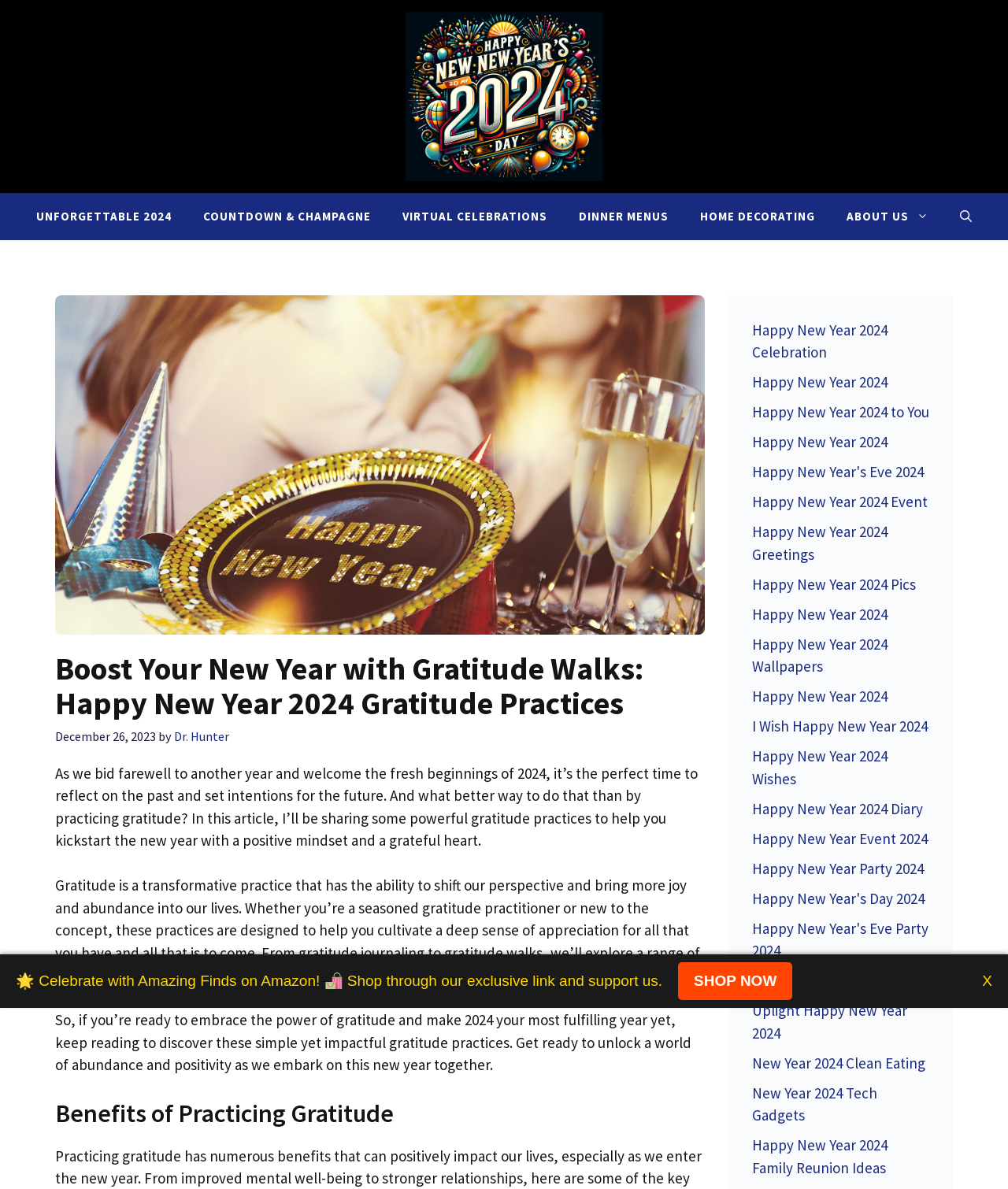Identify the bounding box coordinates necessary to click and complete the given instruction: "Shop through the exclusive Amazon link".

[0.673, 0.809, 0.786, 0.841]